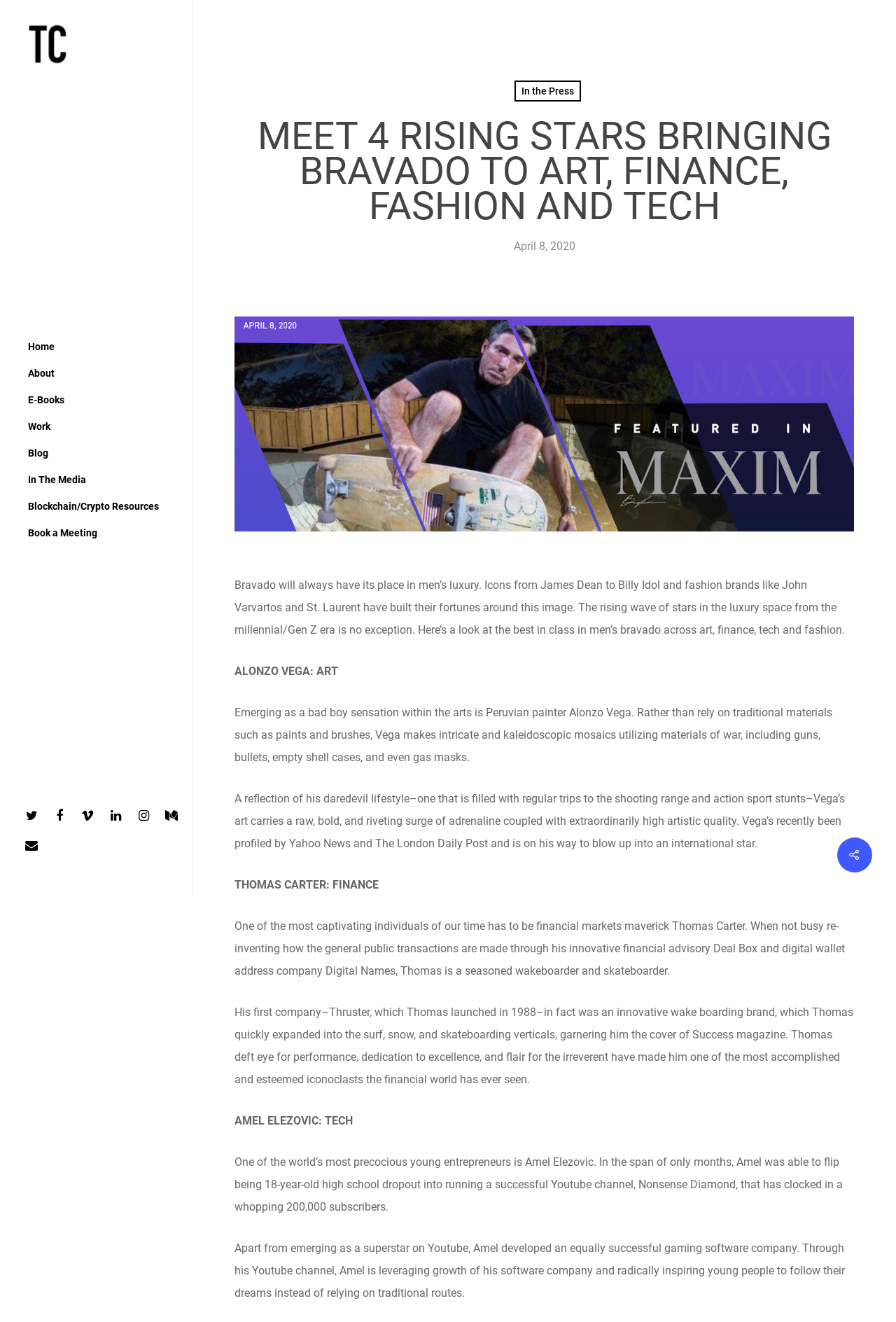Please identify the bounding box coordinates of where to click in order to follow the instruction: "Click on the link to Thomas Carter's profile".

[0.023, 0.016, 0.082, 0.051]